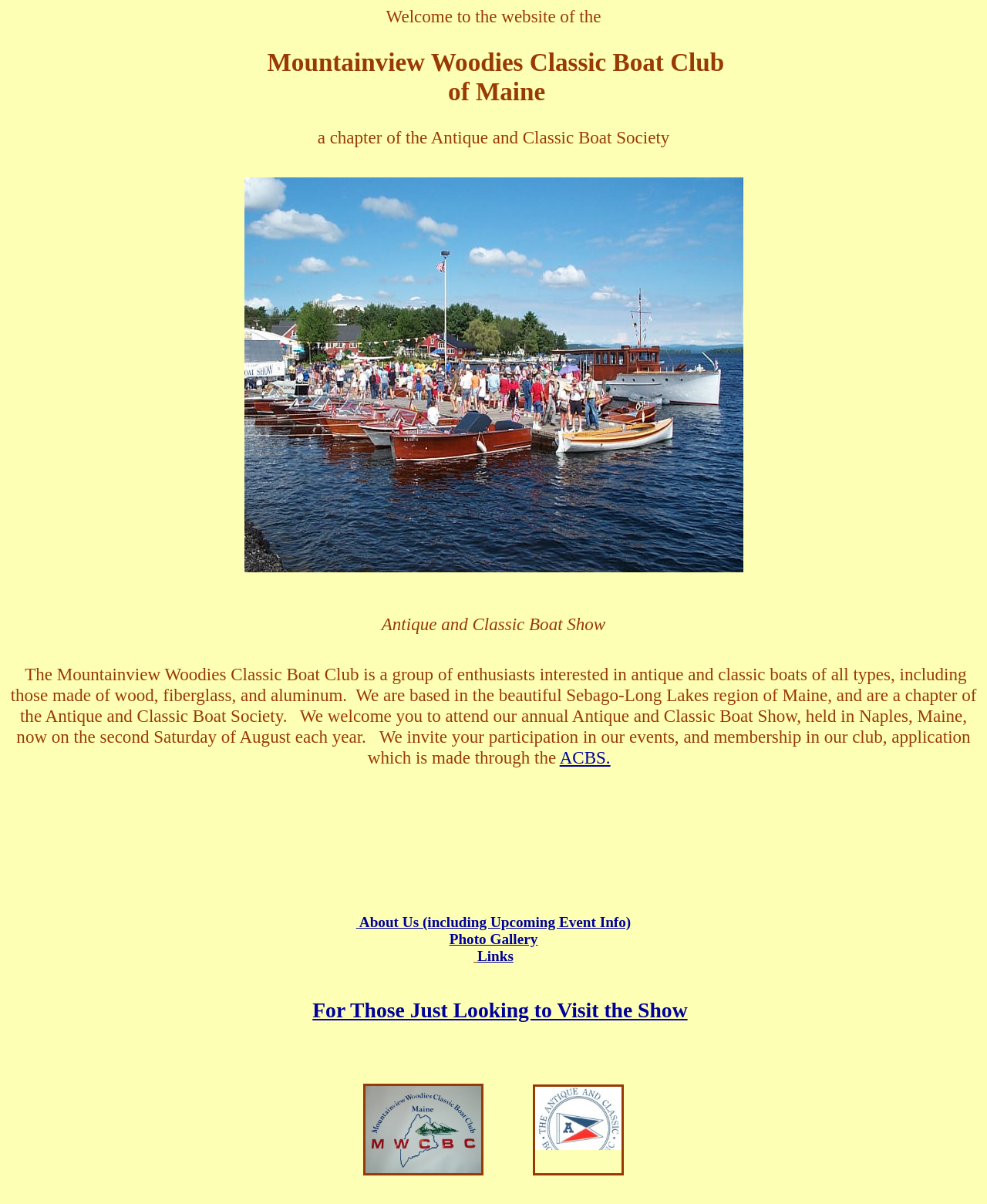What is the name of the boat club?
Please look at the screenshot and answer in one word or a short phrase.

Mountainview Woodies